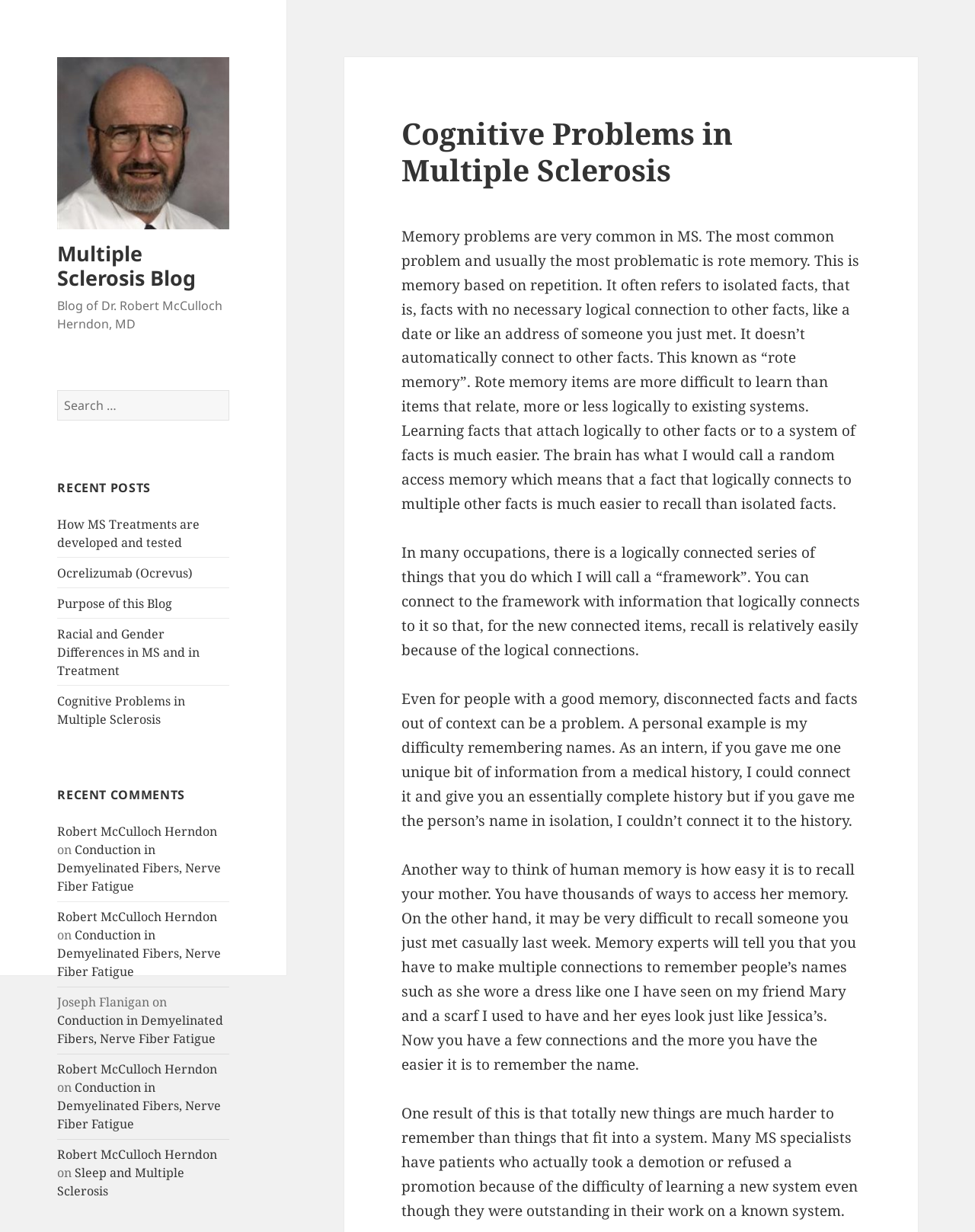Could you indicate the bounding box coordinates of the region to click in order to complete this instruction: "Click on the link 'How MS Treatments are developed and tested'".

[0.059, 0.419, 0.205, 0.447]